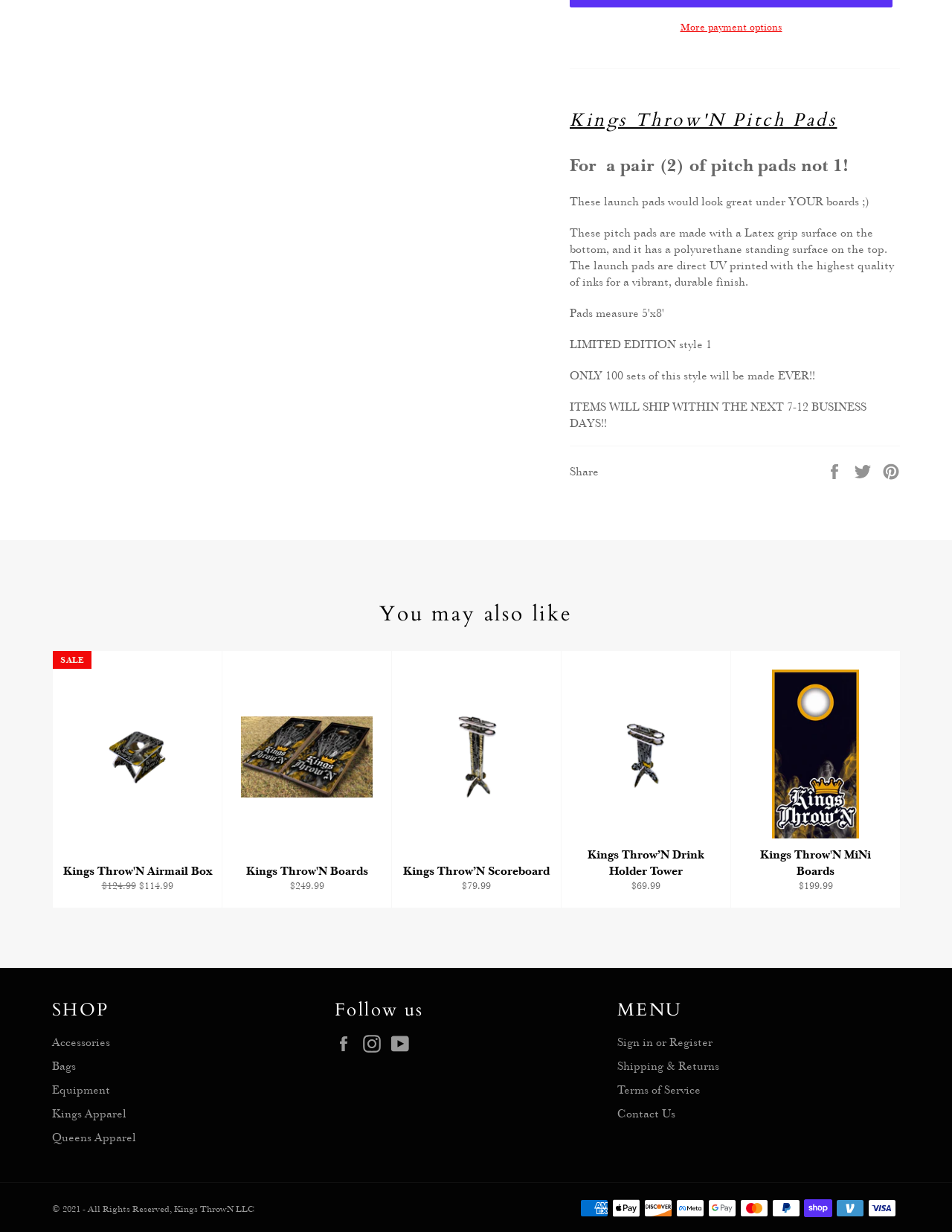Provide the bounding box coordinates in the format (top-left x, top-left y, bottom-right x, bottom-right y). All values are floating point numbers between 0 and 1. Determine the bounding box coordinate of the UI element described as: Sign in or Register

[0.648, 0.839, 0.748, 0.851]